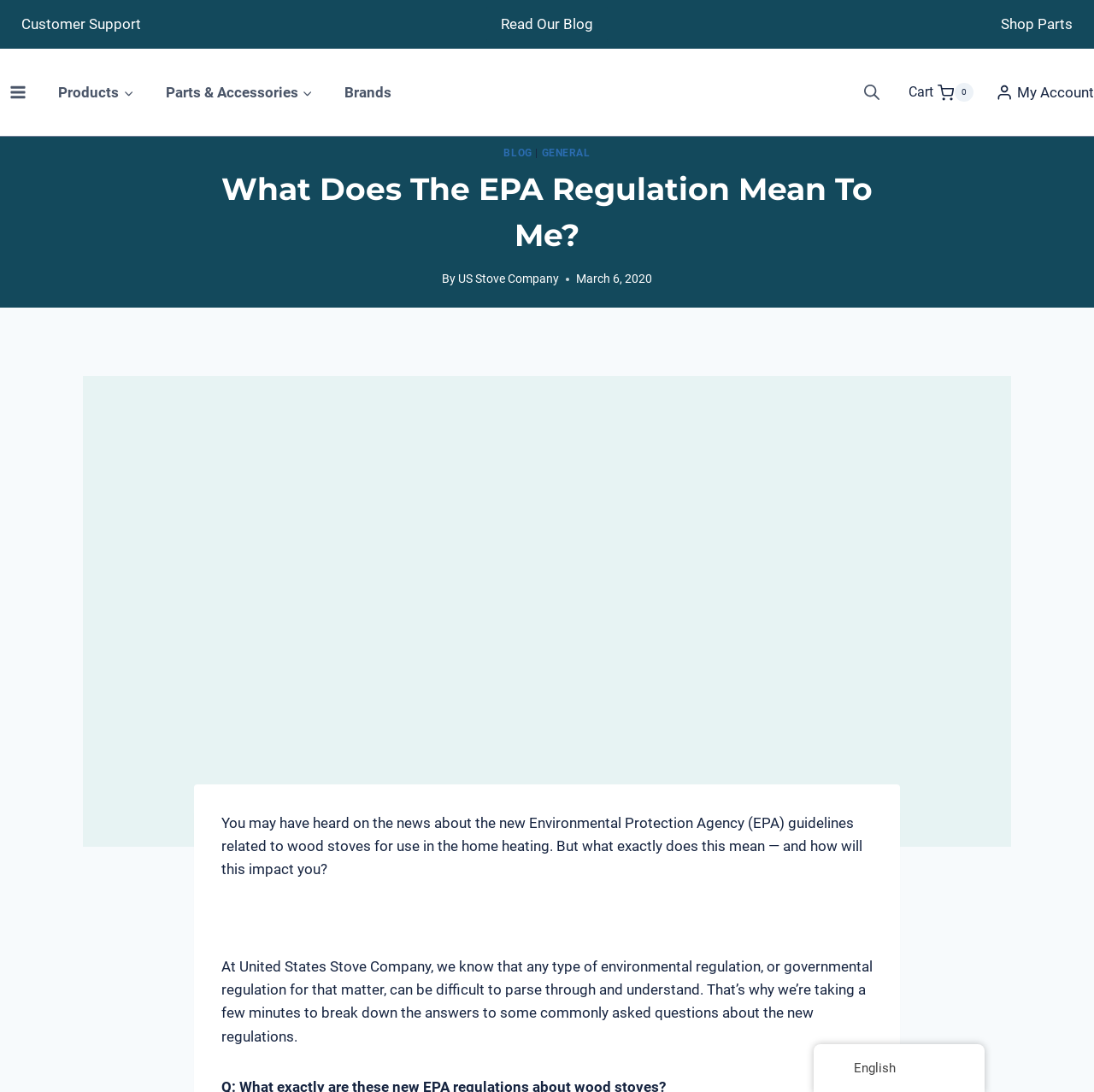Identify the bounding box coordinates of the region that should be clicked to execute the following instruction: "Open the menu panel".

[0.0, 0.072, 0.031, 0.097]